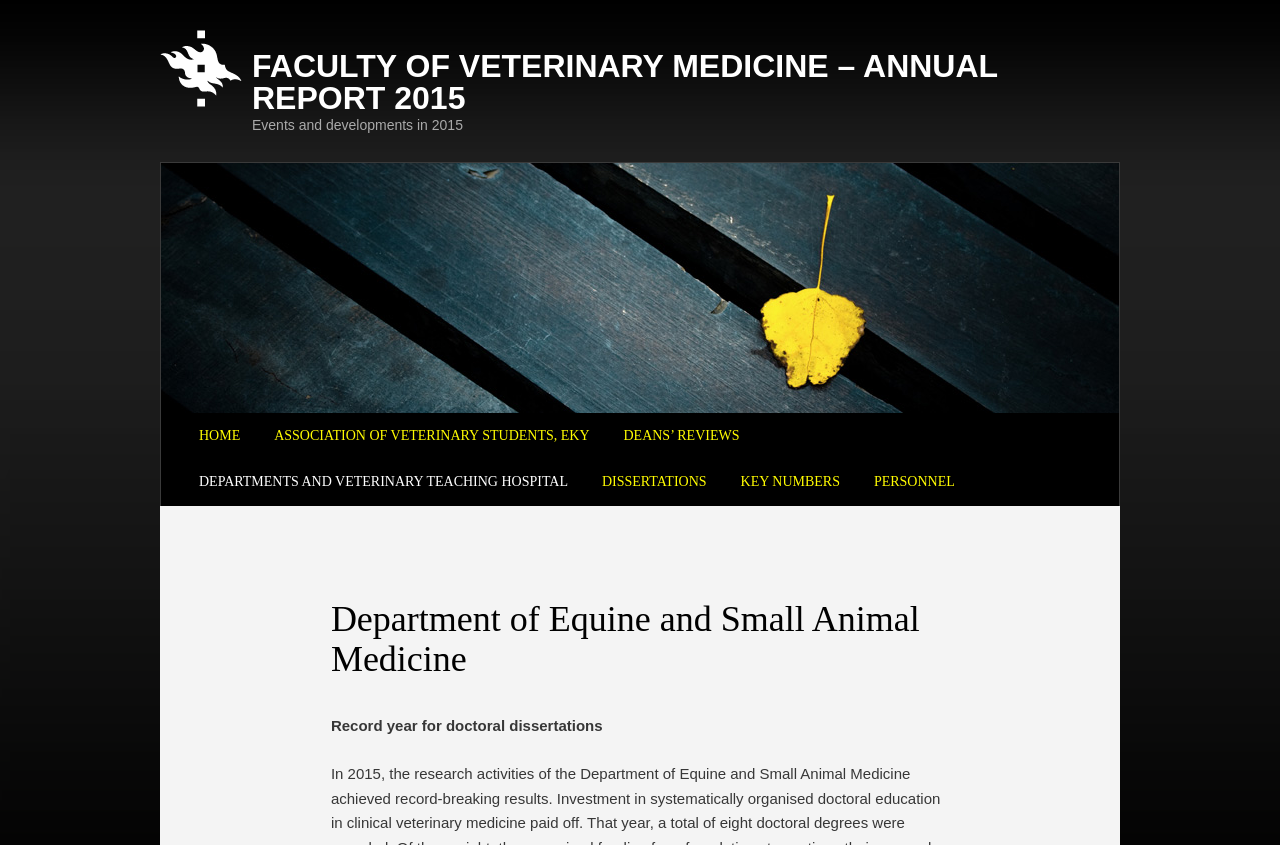Analyze the image and give a detailed response to the question:
What is the purpose of the 'SKIP TO PRIMARY CONTENT' link?

The question asks for the purpose of the 'SKIP TO PRIMARY CONTENT' link, which can be inferred from its text and position on the webpage, suggesting that it allows users to bypass non-essential content and go directly to the main content of the webpage.